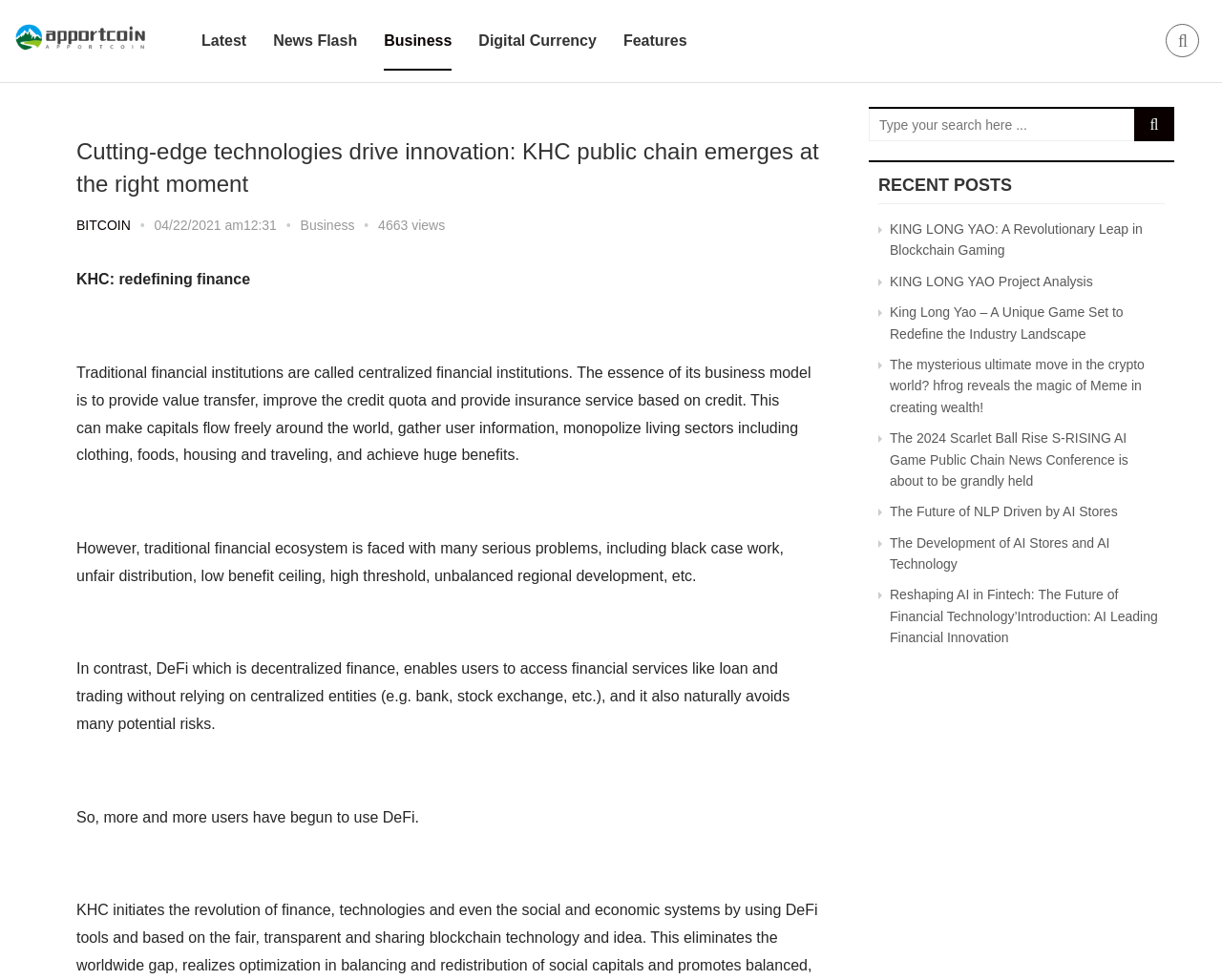Locate the bounding box coordinates of the element that needs to be clicked to carry out the instruction: "Read the latest news". The coordinates should be given as four float numbers ranging from 0 to 1, i.e., [left, top, right, bottom].

[0.165, 0.0, 0.202, 0.084]